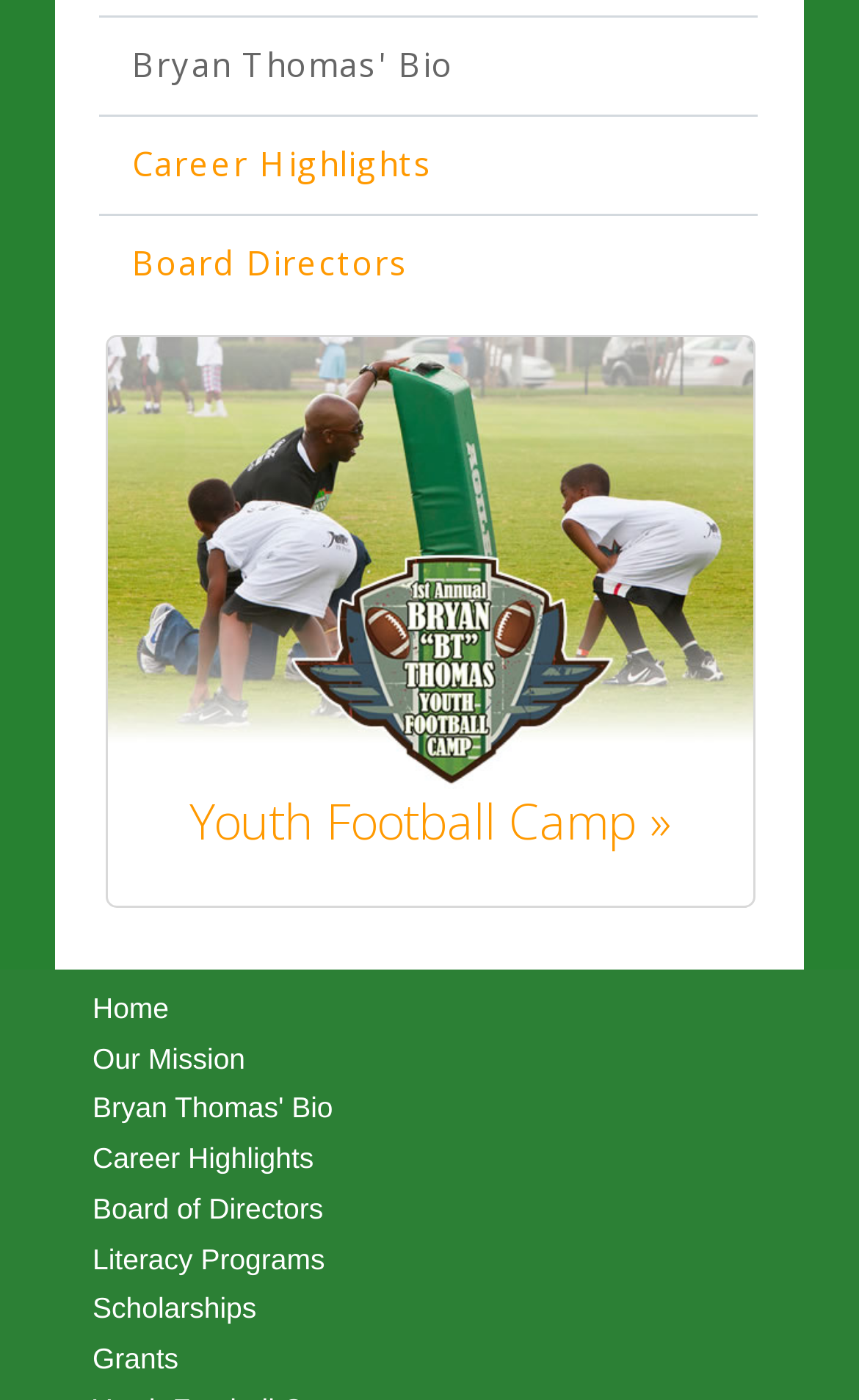Pinpoint the bounding box coordinates of the area that should be clicked to complete the following instruction: "go to Career Highlights". The coordinates must be given as four float numbers between 0 and 1, i.e., [left, top, right, bottom].

[0.115, 0.083, 0.882, 0.152]